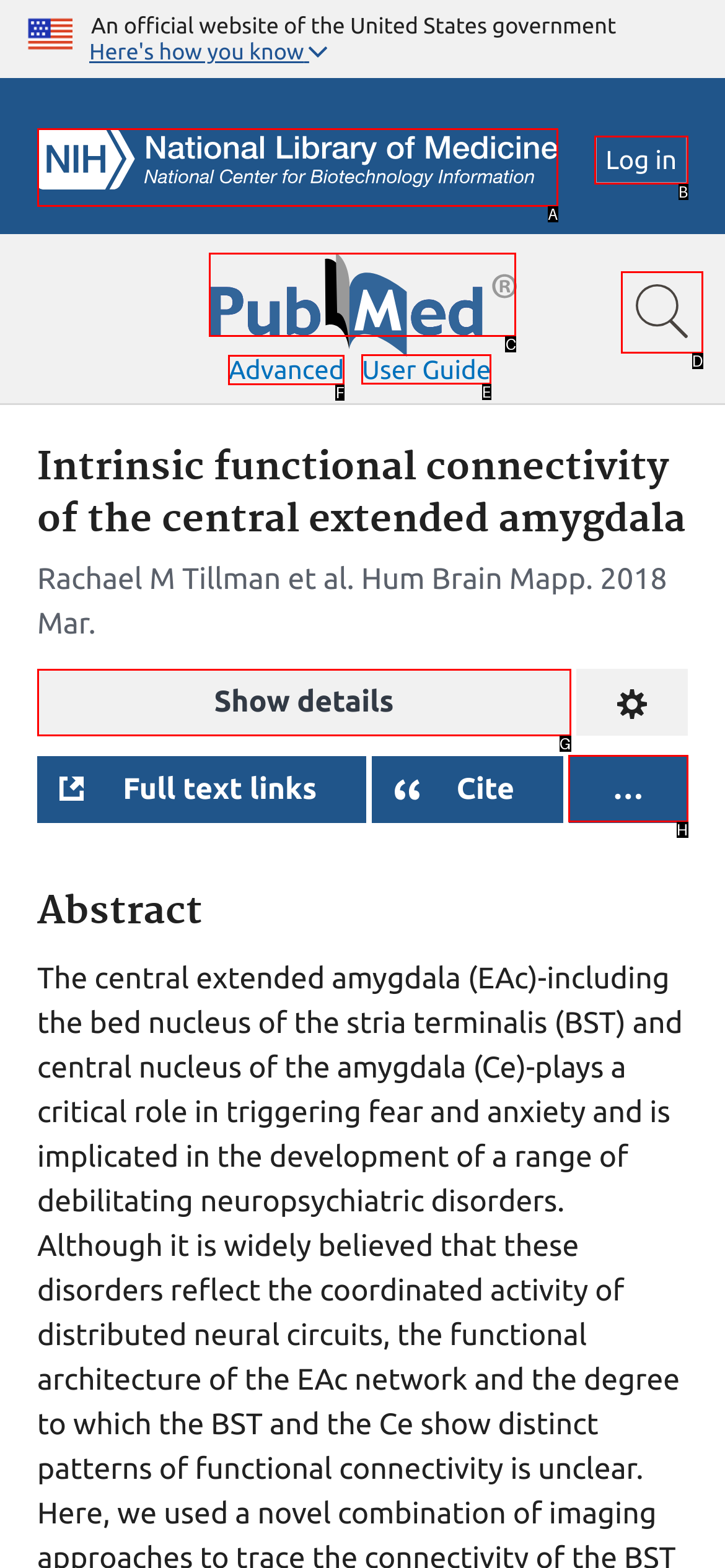Determine the letter of the UI element I should click on to complete the task: View user guide from the provided choices in the screenshot.

E